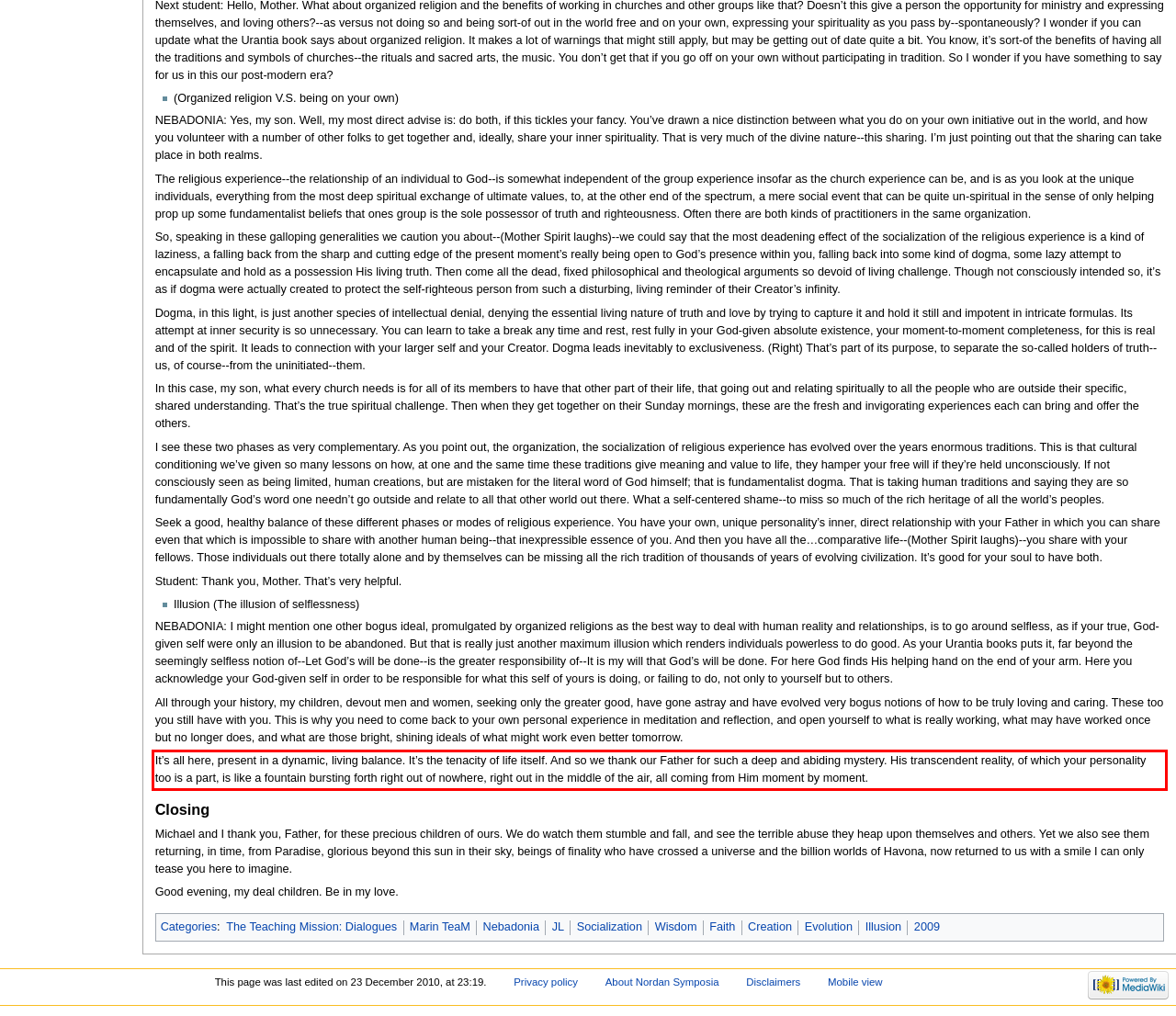You have a screenshot of a webpage, and there is a red bounding box around a UI element. Utilize OCR to extract the text within this red bounding box.

It’s all here, present in a dynamic, living balance. It’s the tenacity of life itself. And so we thank our Father for such a deep and abiding mystery. His transcendent reality, of which your personality too is a part, is like a fountain bursting forth right out of nowhere, right out in the middle of the air, all coming from Him moment by moment.